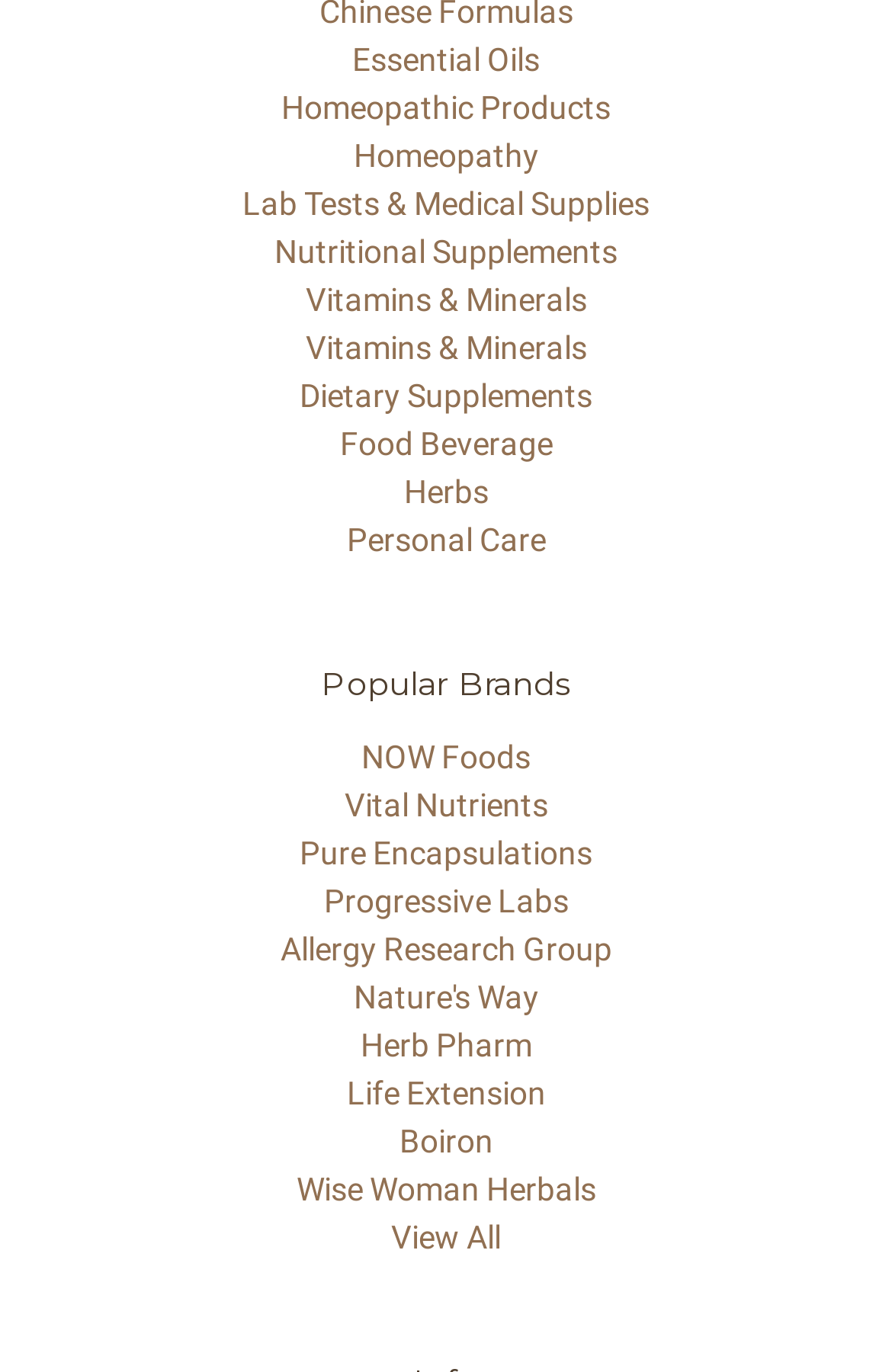Provide a brief response using a word or short phrase to this question:
How many categories are listed at the top of the page?

9